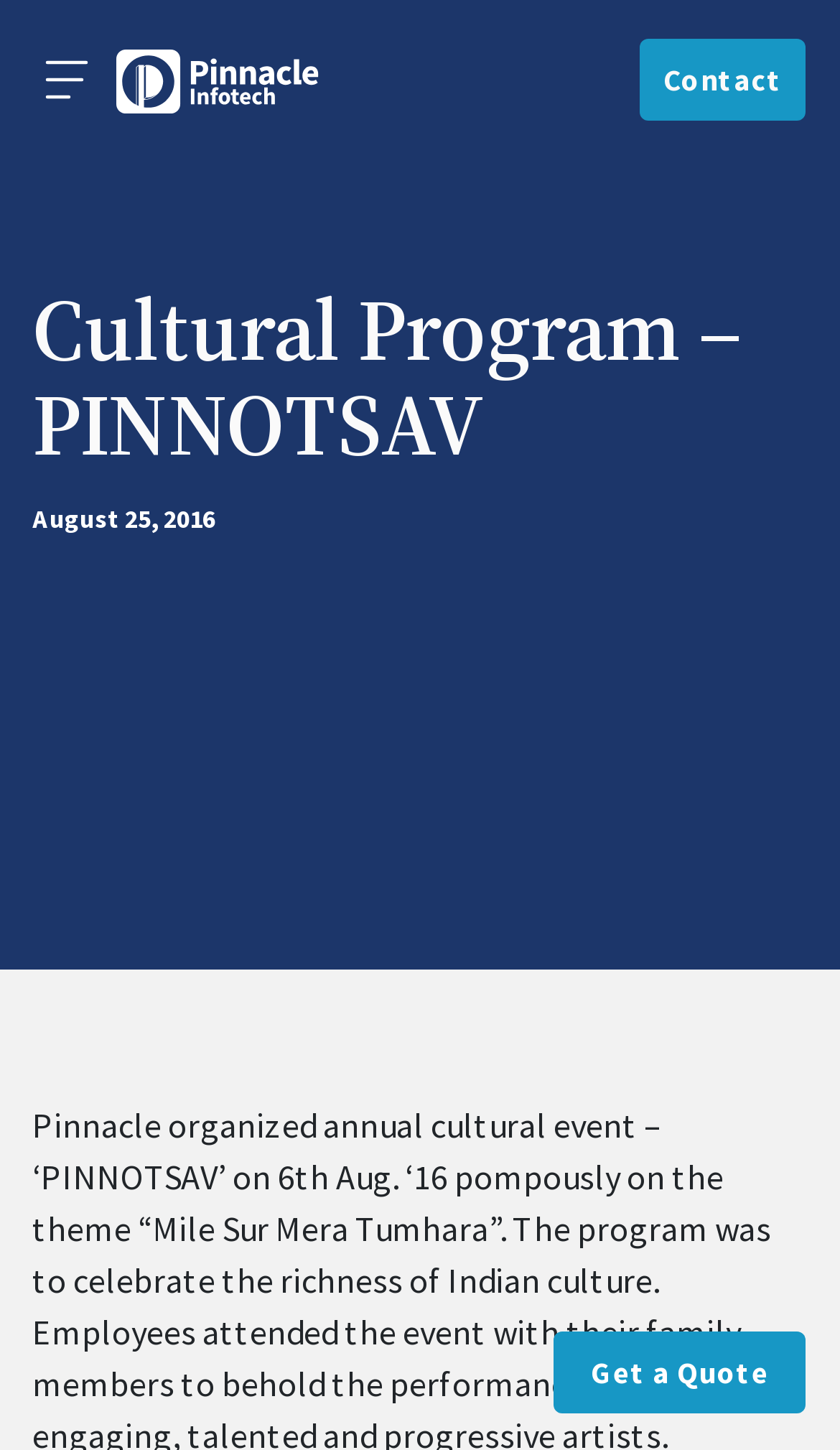What is the link at the top right?
Examine the screenshot and reply with a single word or phrase.

Contact